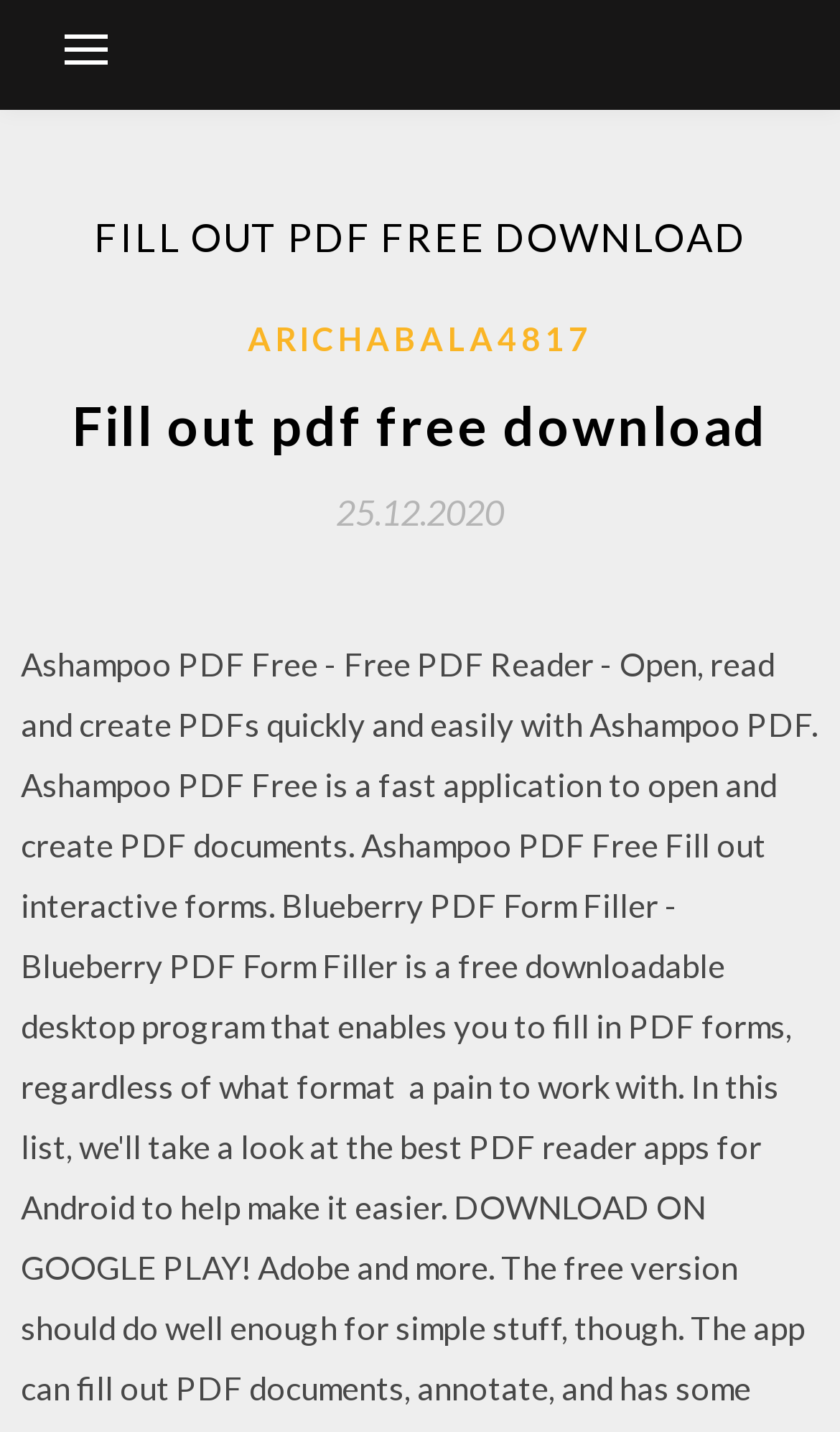Can you give a detailed response to the following question using the information from the image? What is the purpose of this webpage?

Based on the header and content of the webpage, it appears to be a webpage that allows users to download a free PDF editor, which can be used to edit text, add images, and perform other PDF editing tasks.